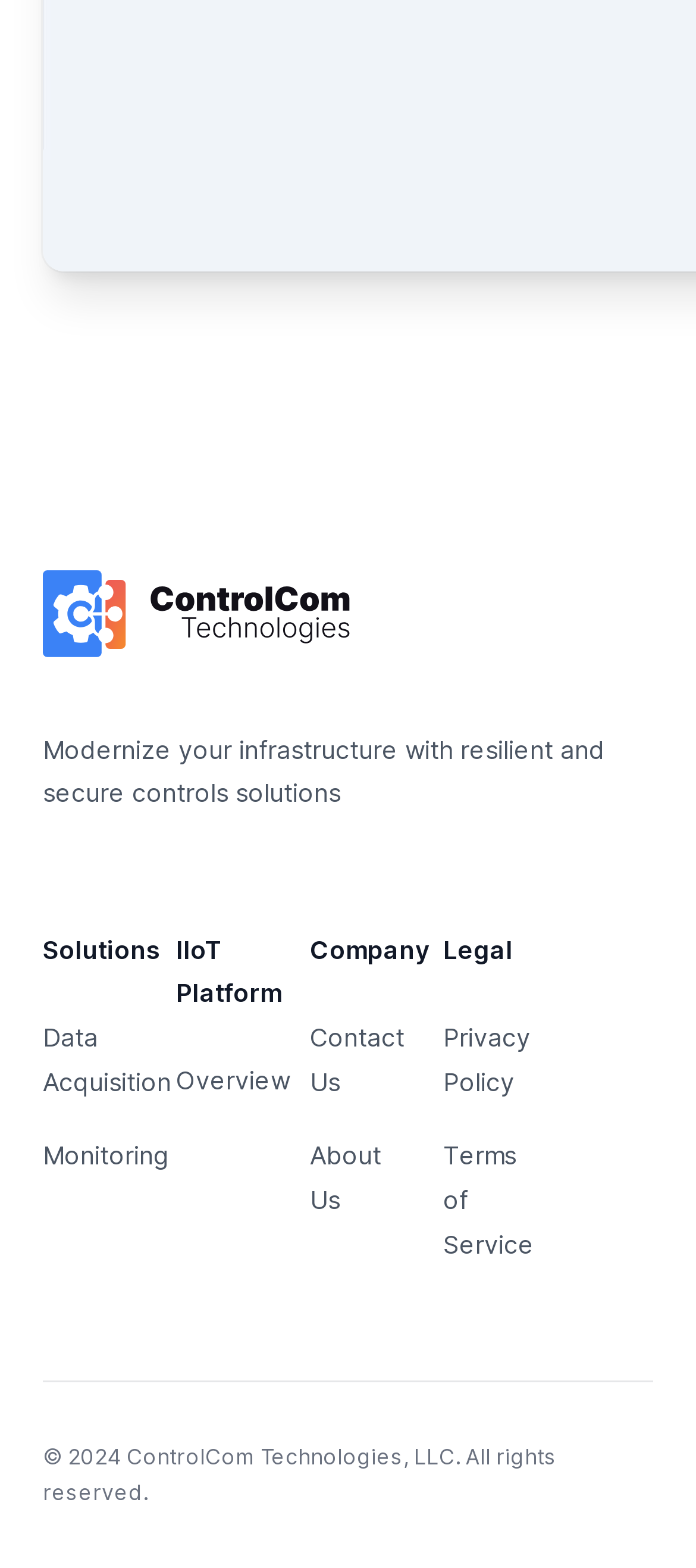Identify the bounding box coordinates for the UI element described as follows: "Overview". Ensure the coordinates are four float numbers between 0 and 1, formatted as [left, top, right, bottom].

[0.253, 0.679, 0.417, 0.698]